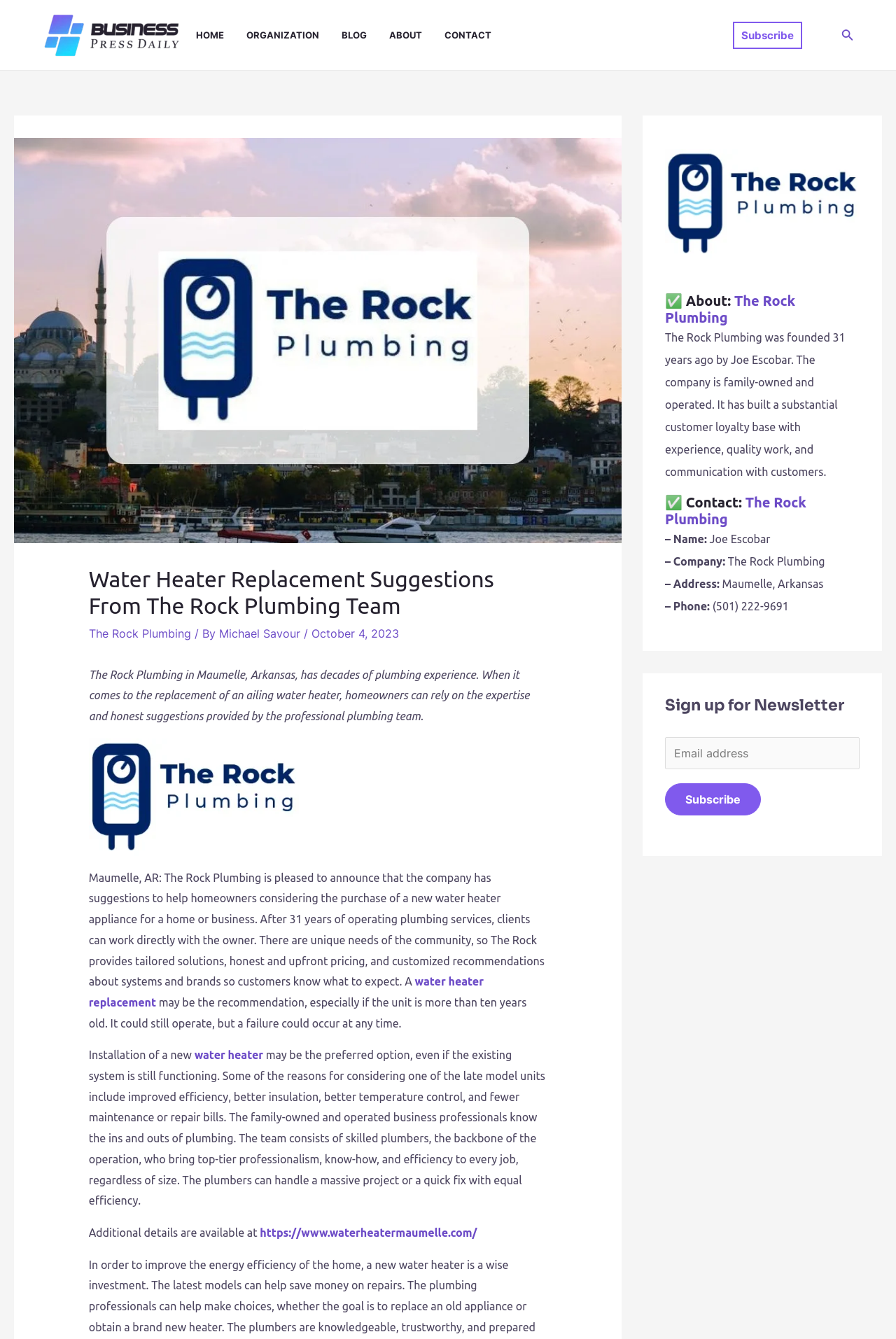Please mark the bounding box coordinates of the area that should be clicked to carry out the instruction: "Visit the company website".

[0.29, 0.916, 0.532, 0.925]